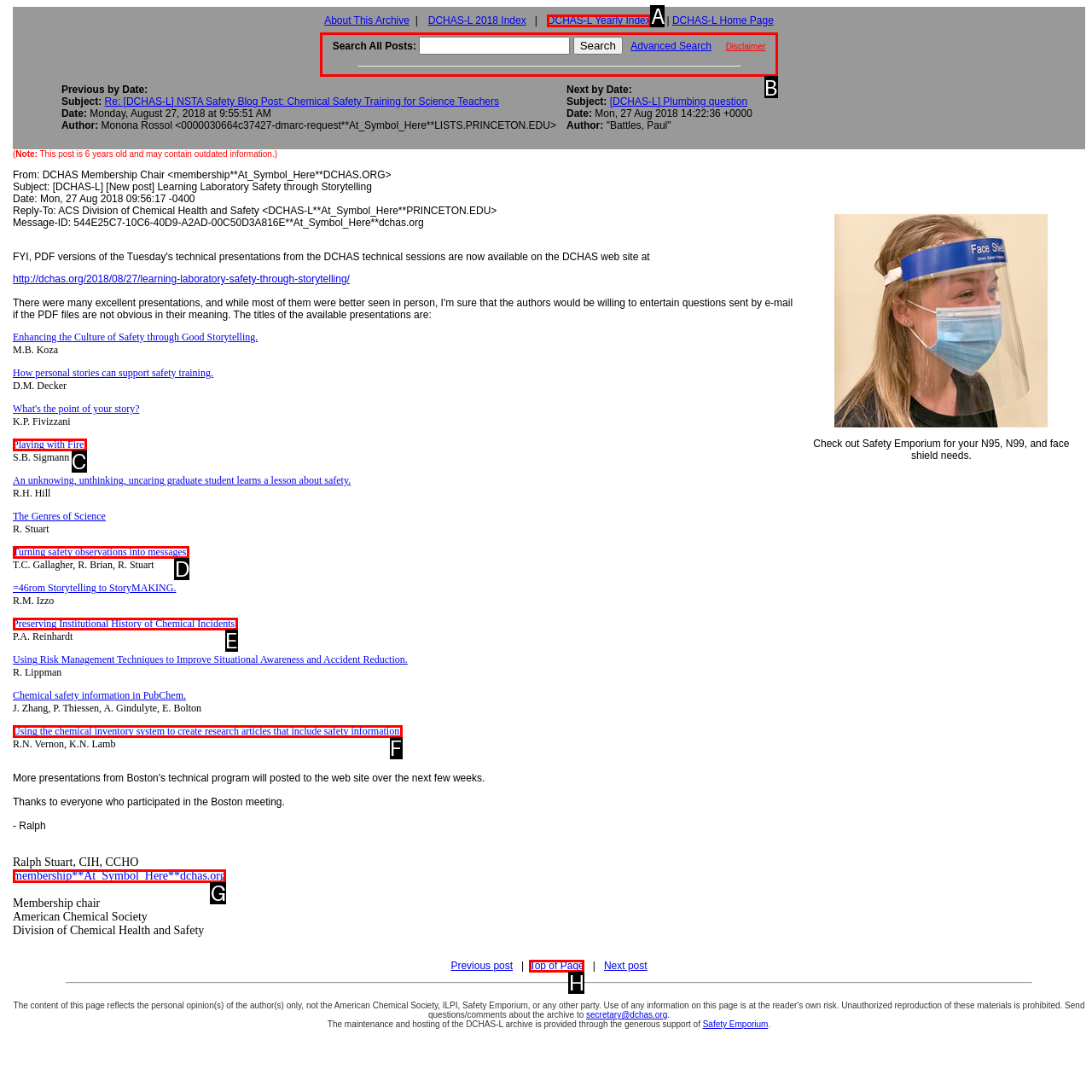For the task: Search All Posts, tell me the letter of the option you should click. Answer with the letter alone.

B